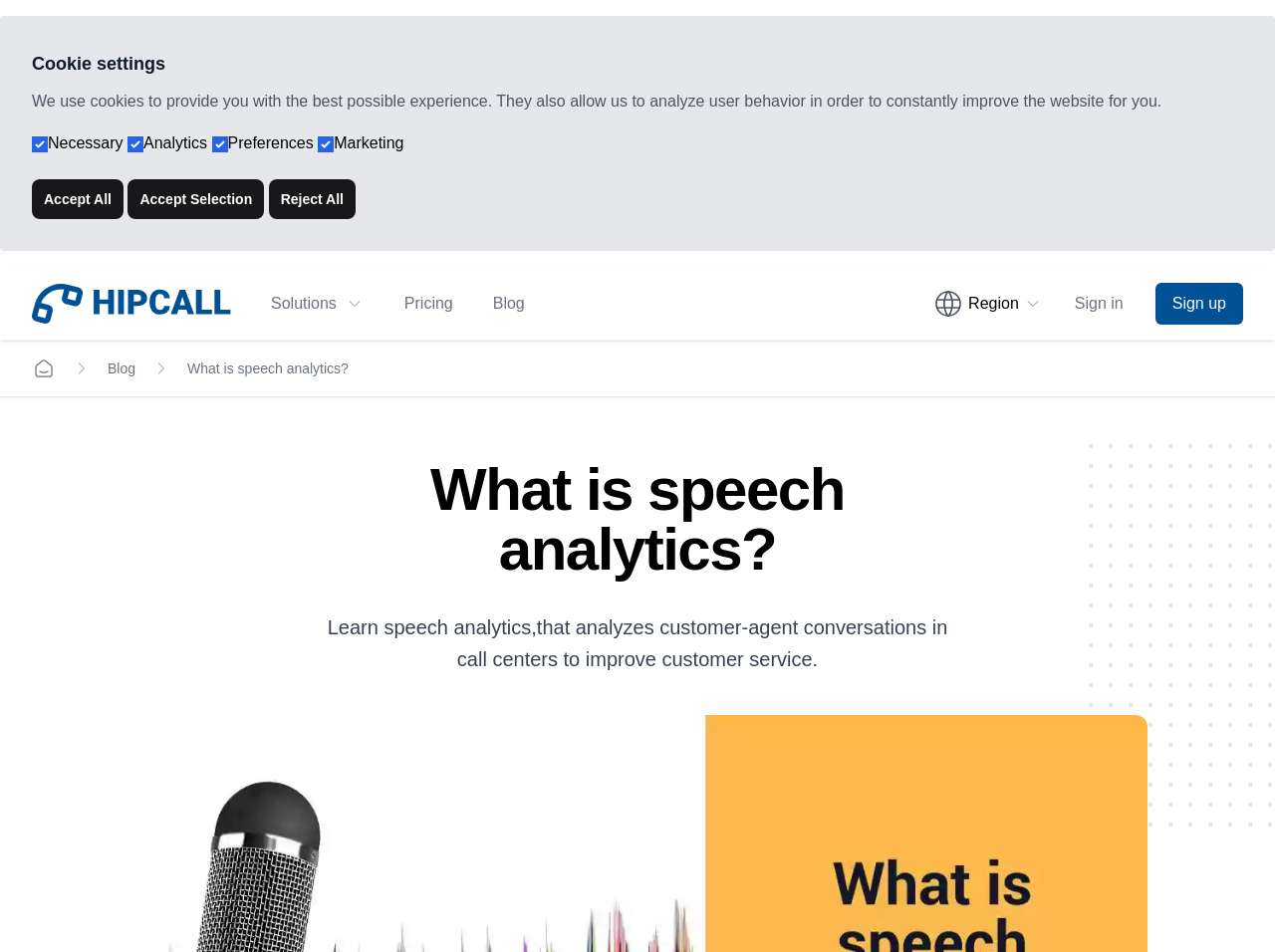Summarize the webpage comprehensively, mentioning all visible components.

The webpage is about speech analytics, specifically focusing on its application in call centers to improve customer service. At the top left corner, there is a cookie settings section with a brief description and four checkboxes for necessary, analytics, preferences, and marketing cookies. Below this section, there are three buttons: Accept All, Accept Selection, and Reject All.

To the right of the cookie settings, there is a navigation menu with links to the company name, solutions, pricing, blog, and a region dropdown. The company name link has an accompanying image. Further to the right, there are links to sign in and sign up.

Below the navigation menu, there is a breadcrumb navigation section with links to home, blog, and the current page, "What is speech analytics?". The home link has an accompanying image.

The main content of the page is headed by a title "What is speech analytics?" followed by a brief description of speech analytics and its application in call centers.